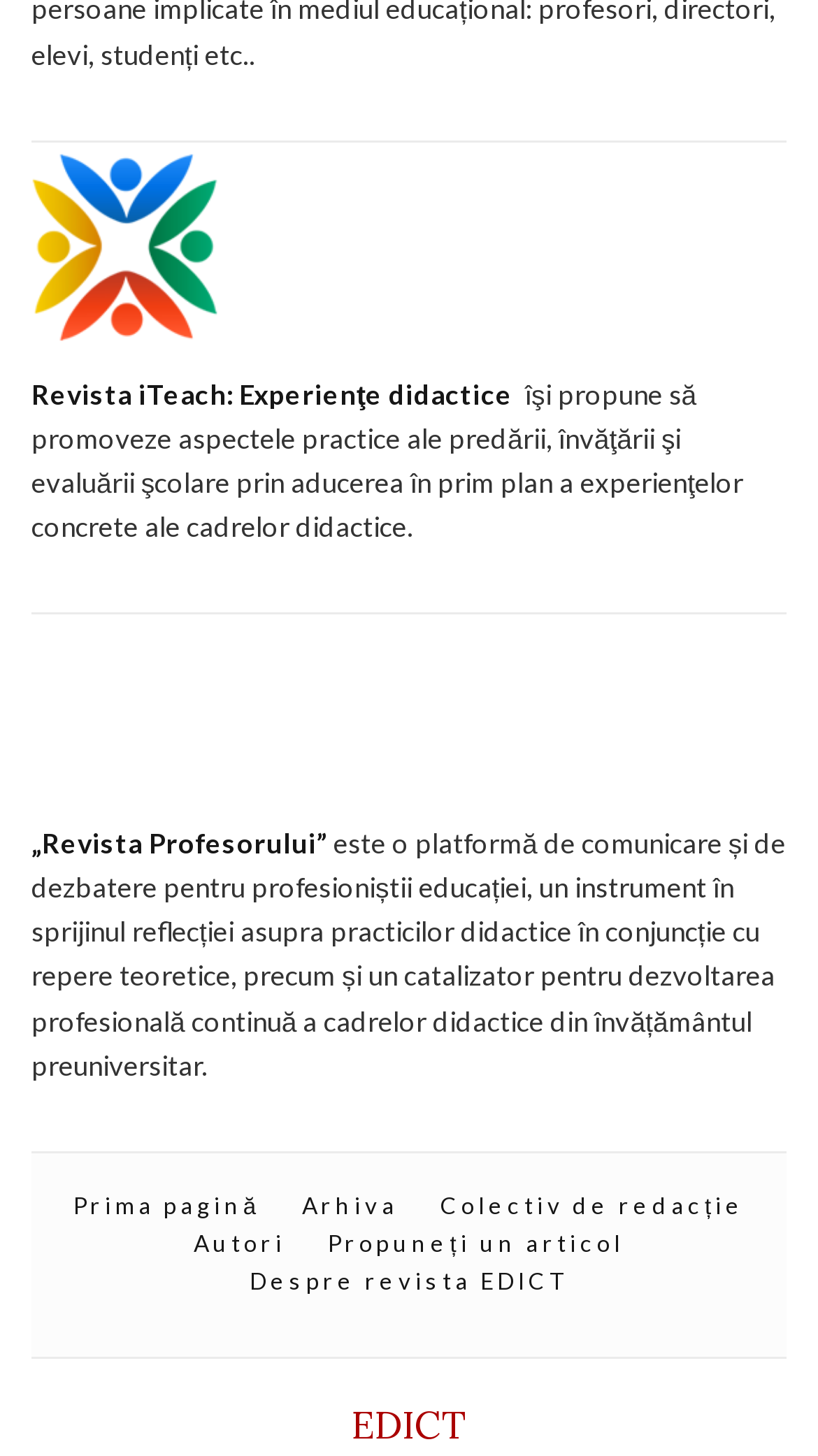What can authors do on this website?
Based on the image content, provide your answer in one word or a short phrase.

Propose an article